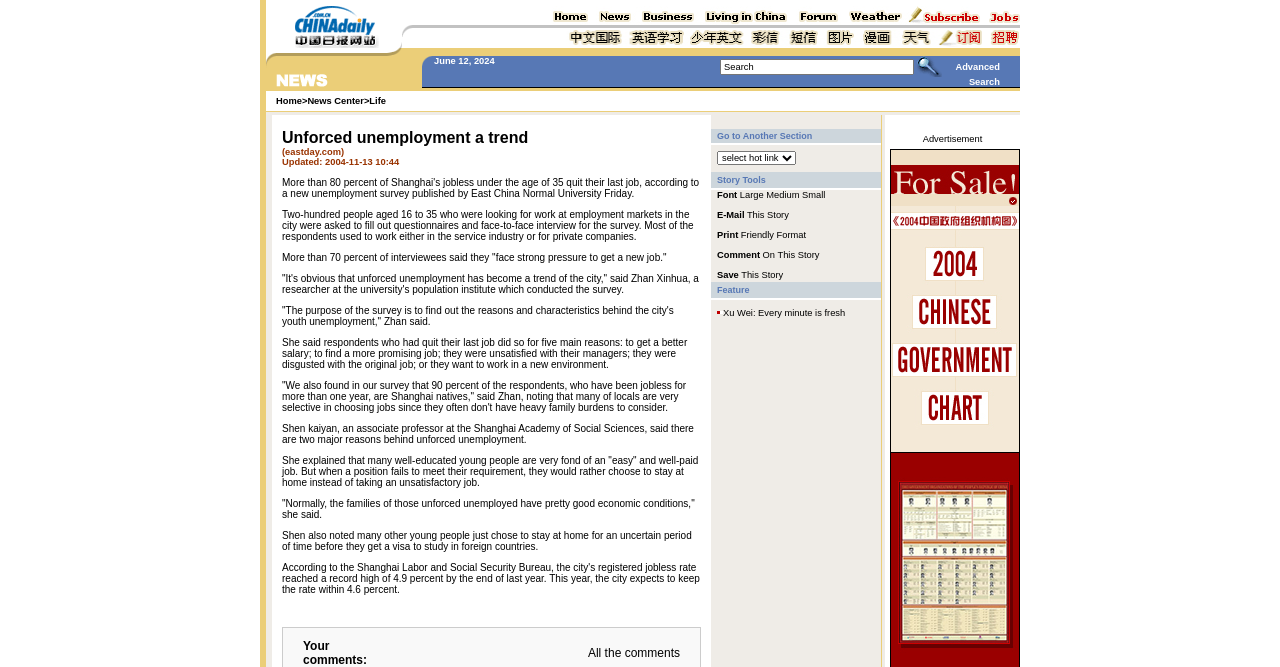What is the purpose of the image at the bottom right corner?
Please interpret the details in the image and answer the question thoroughly.

The image at the bottom right corner is likely used for decoration, as it is a common practice to place decorative images at the bottom of a webpage, and it does not seem to have any functional purpose.